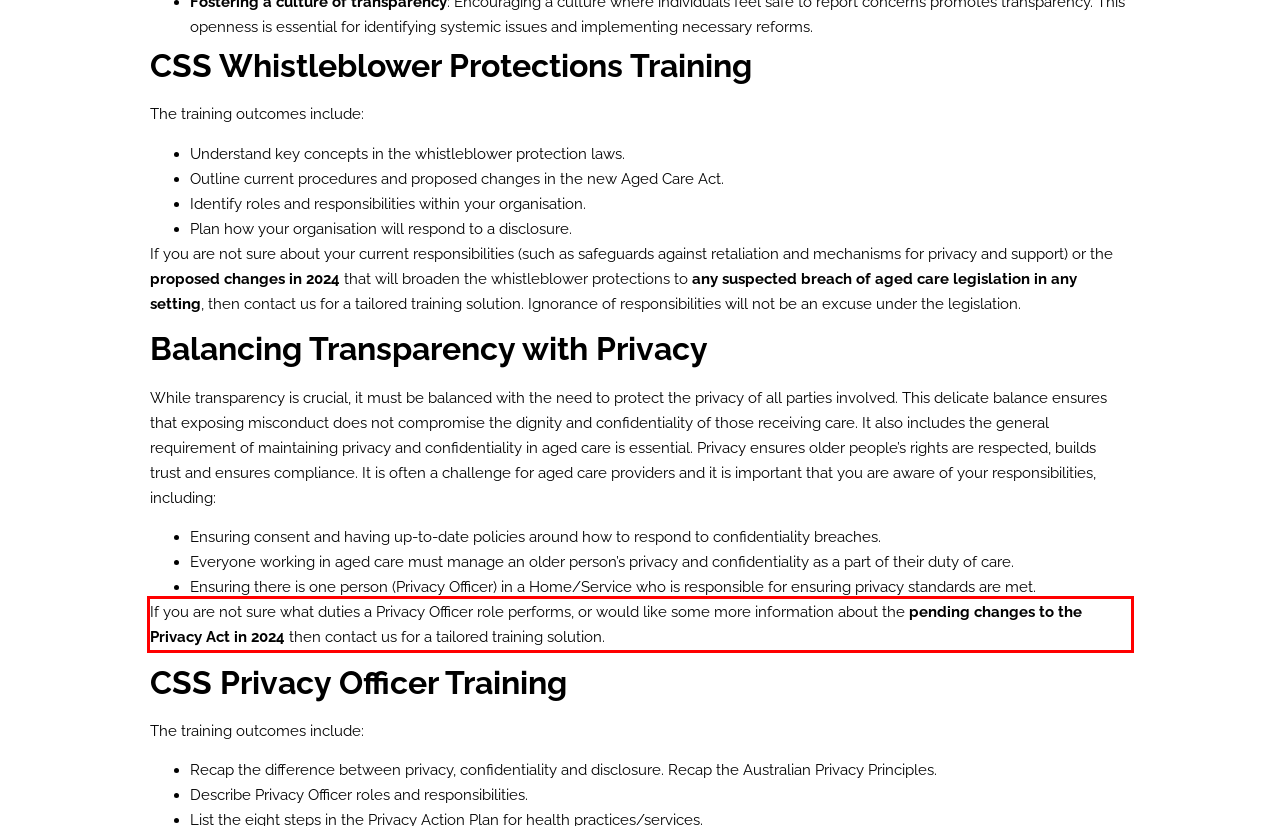Given a screenshot of a webpage with a red bounding box, please identify and retrieve the text inside the red rectangle.

If you are not sure what duties a Privacy Officer role performs, or would like some more information about the pending changes to the Privacy Act in 2024 then contact us for a tailored training solution.